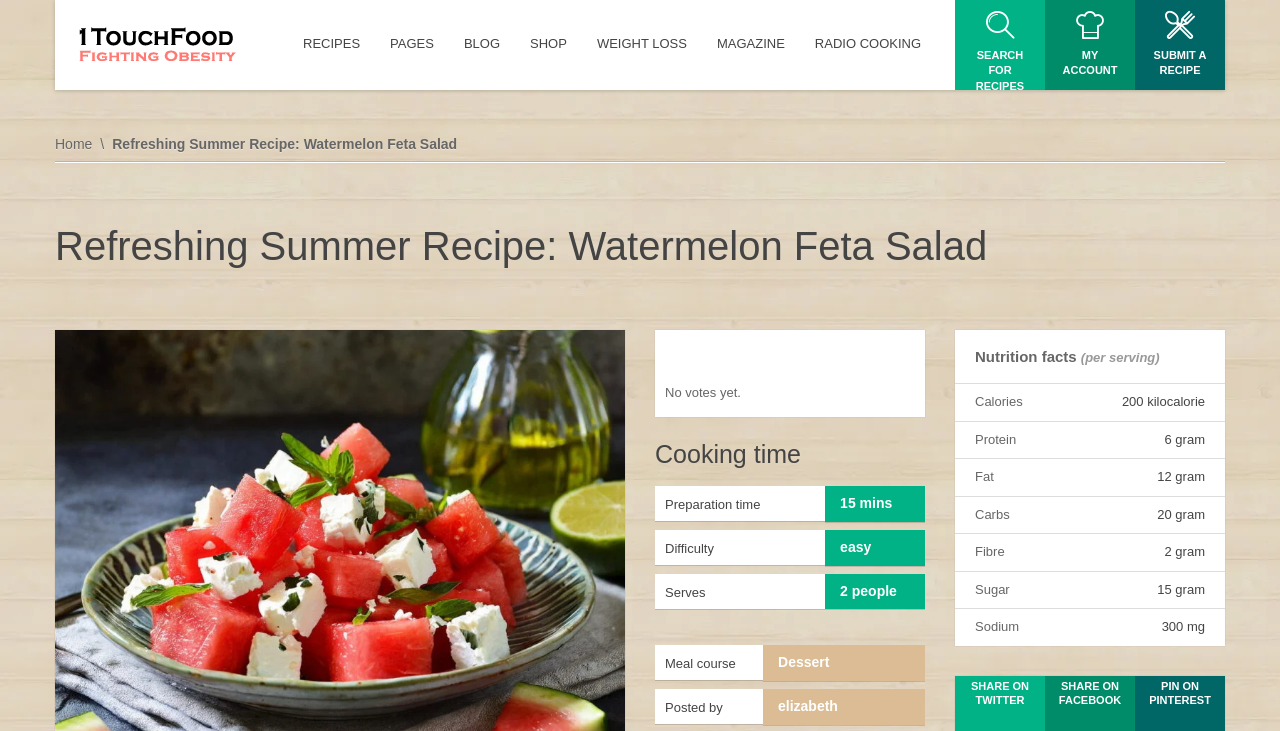Please identify the coordinates of the bounding box that should be clicked to fulfill this instruction: "View the nutrition facts".

[0.746, 0.451, 0.957, 0.524]